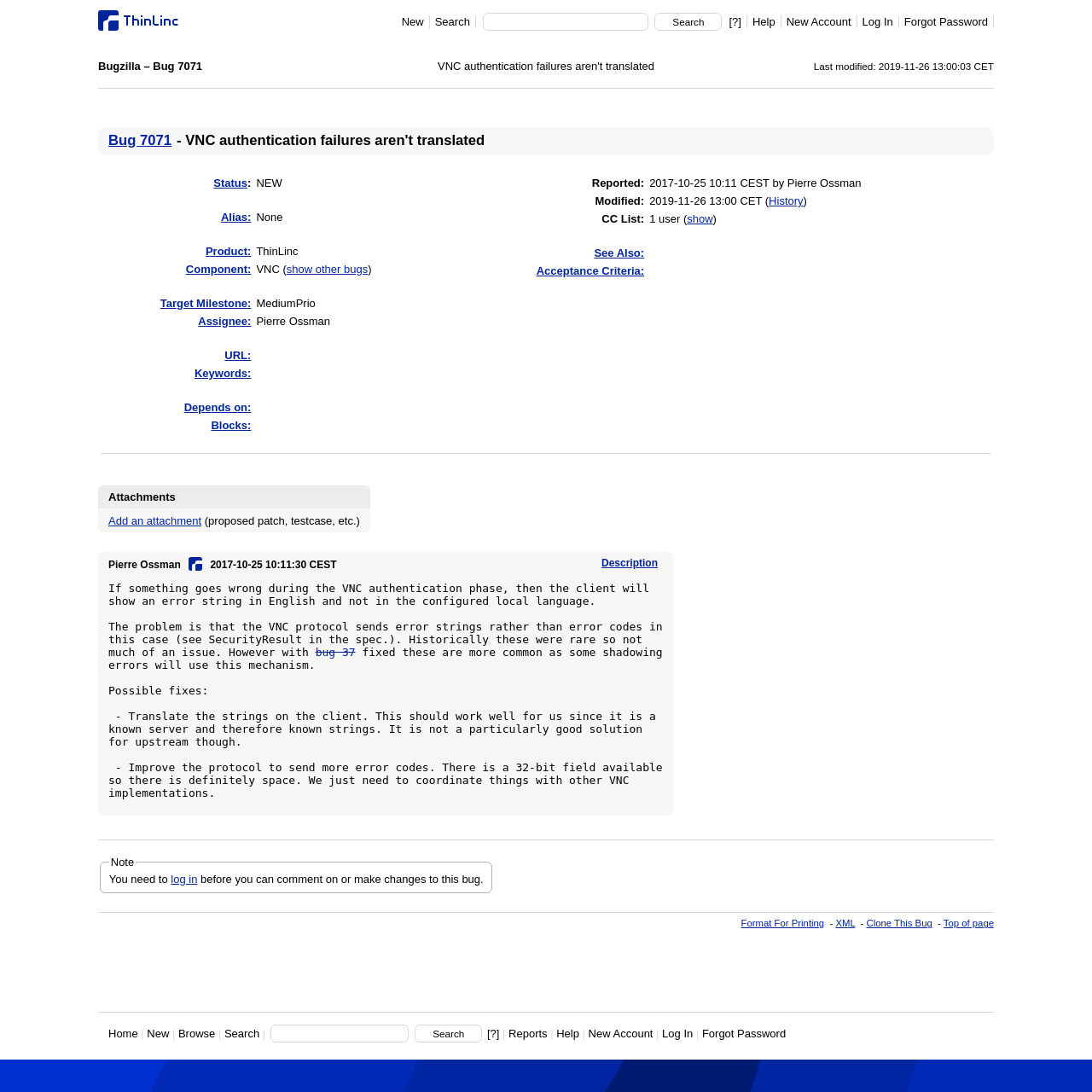Locate the bounding box coordinates of the clickable area needed to fulfill the instruction: "Click on the 'Log In' link".

[0.785, 0.014, 0.823, 0.026]